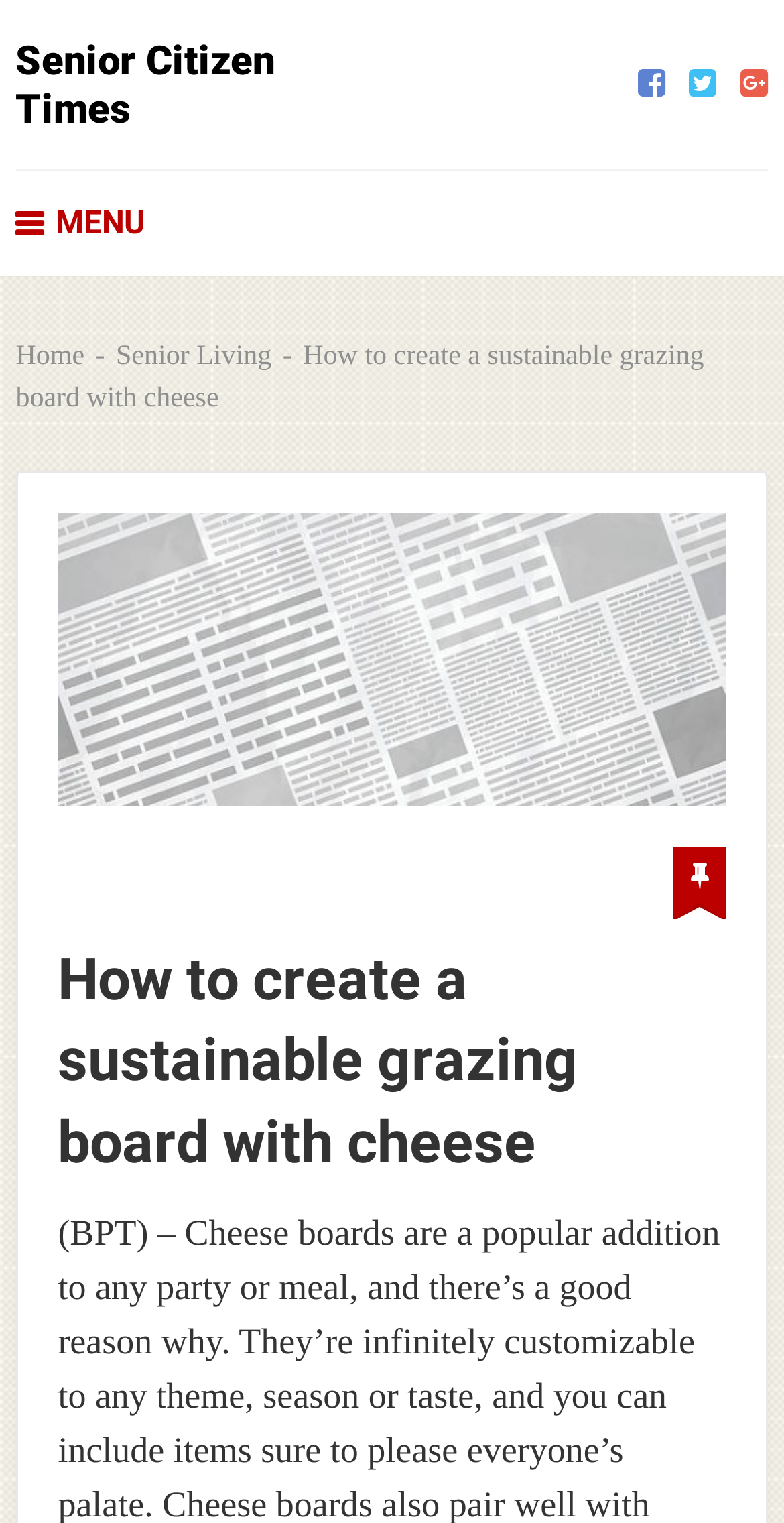Please locate the UI element described by "Senior Living" and provide its bounding box coordinates.

[0.148, 0.224, 0.346, 0.244]